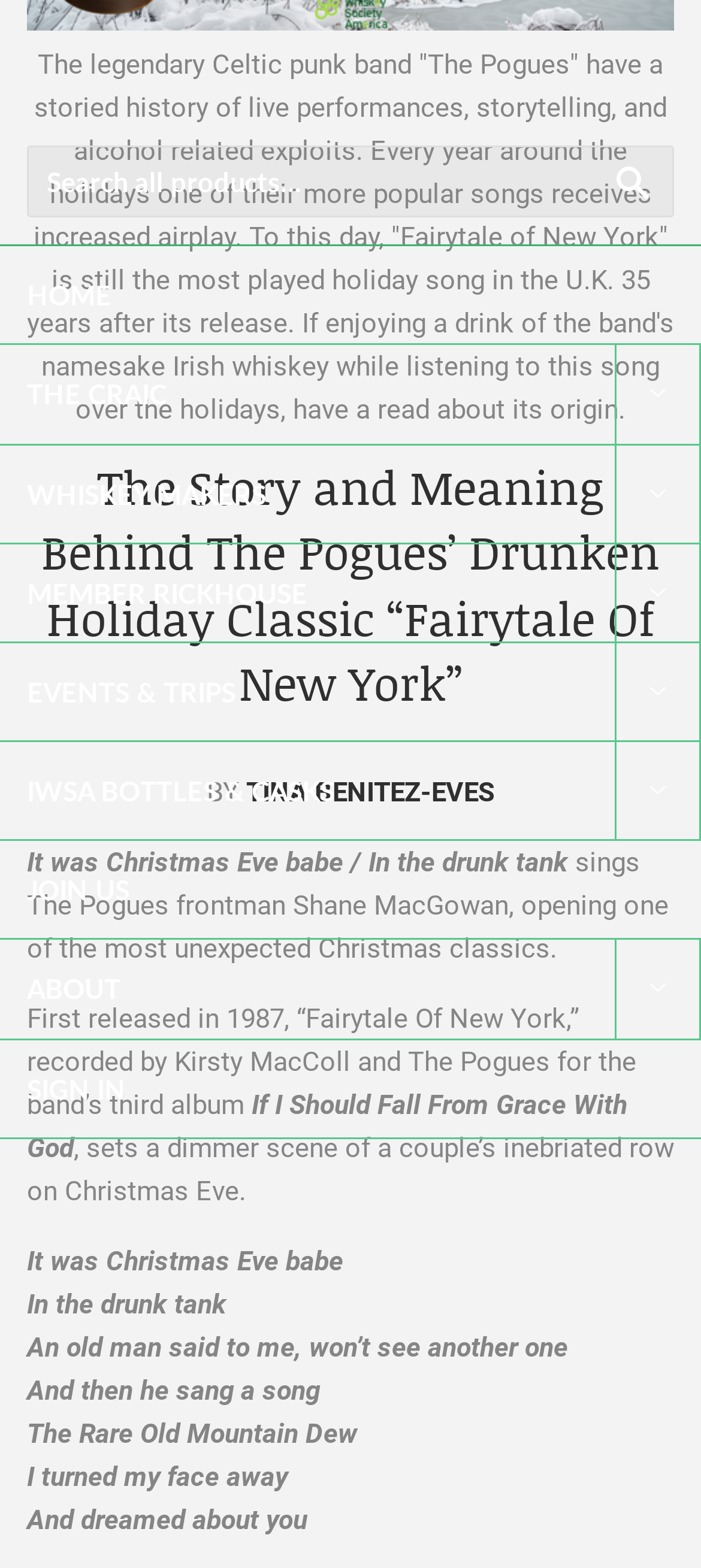Predict the bounding box coordinates for the UI element described as: "Search". The coordinates should be four float numbers between 0 and 1, presented as [left, top, right, bottom].

[0.846, 0.096, 0.962, 0.139]